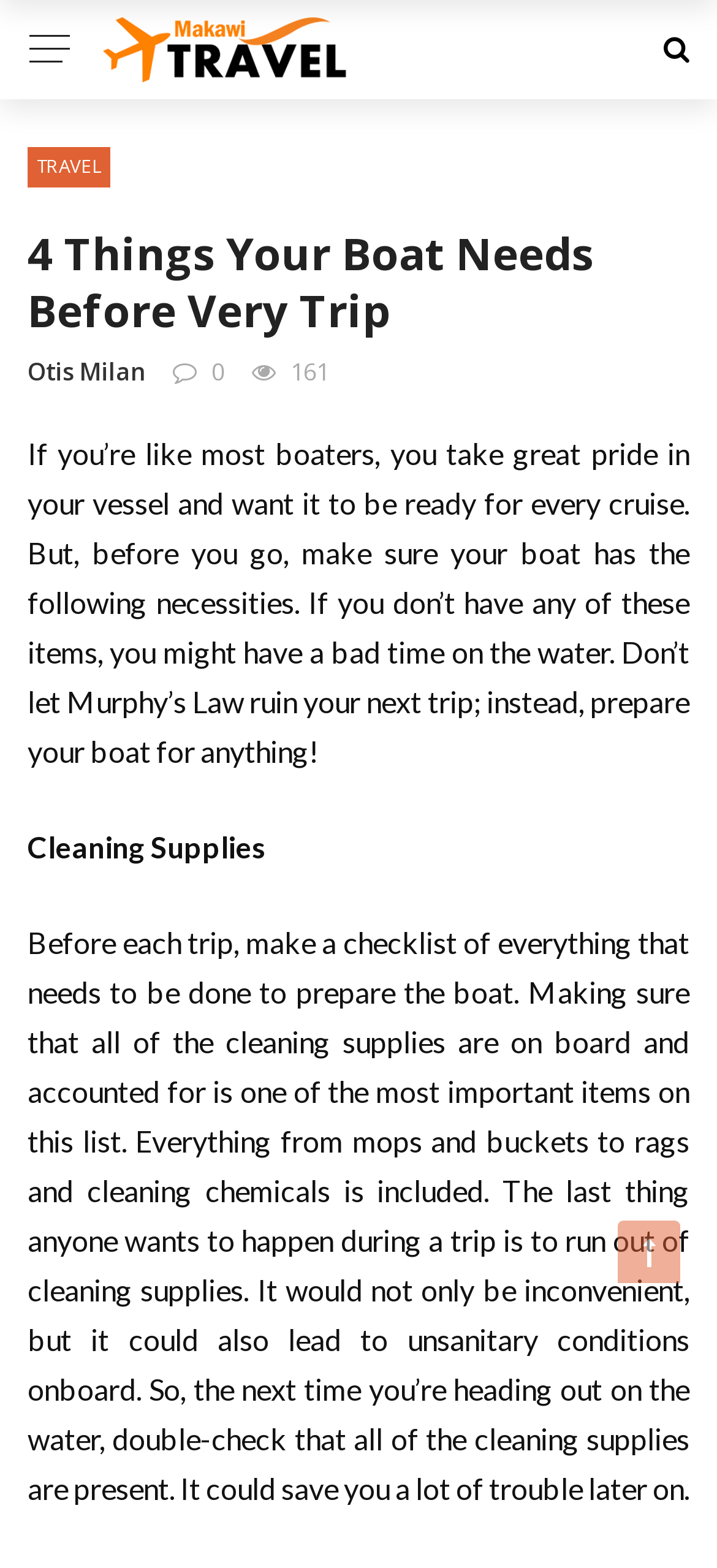Locate and generate the text content of the webpage's heading.

4 Things Your Boat Needs Before Very Trip